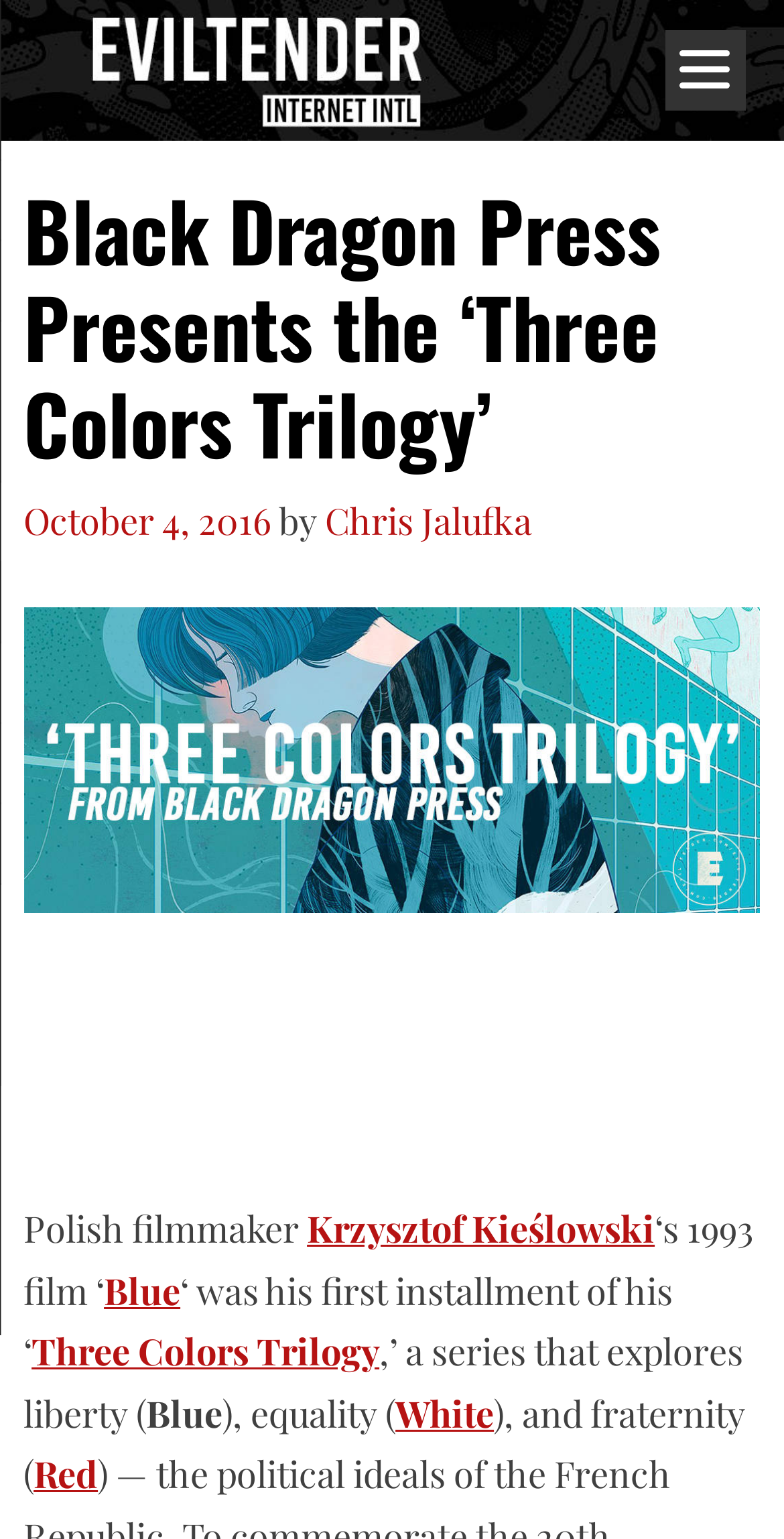Please locate the bounding box coordinates of the region I need to click to follow this instruction: "Click the 'Menu' button".

[0.847, 0.02, 0.95, 0.072]